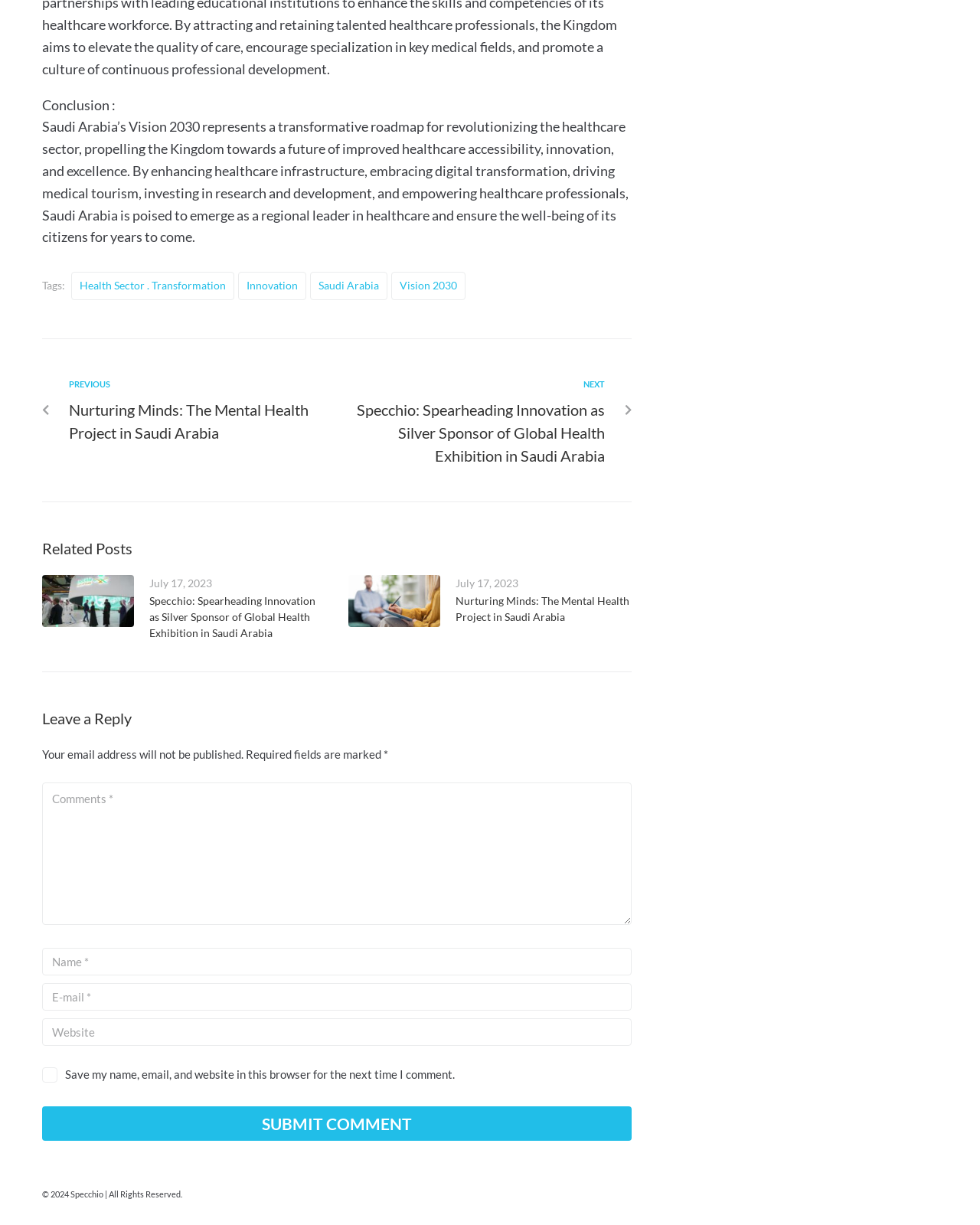Show the bounding box coordinates of the element that should be clicked to complete the task: "Click on the 'Previous' link".

[0.07, 0.308, 0.332, 0.363]